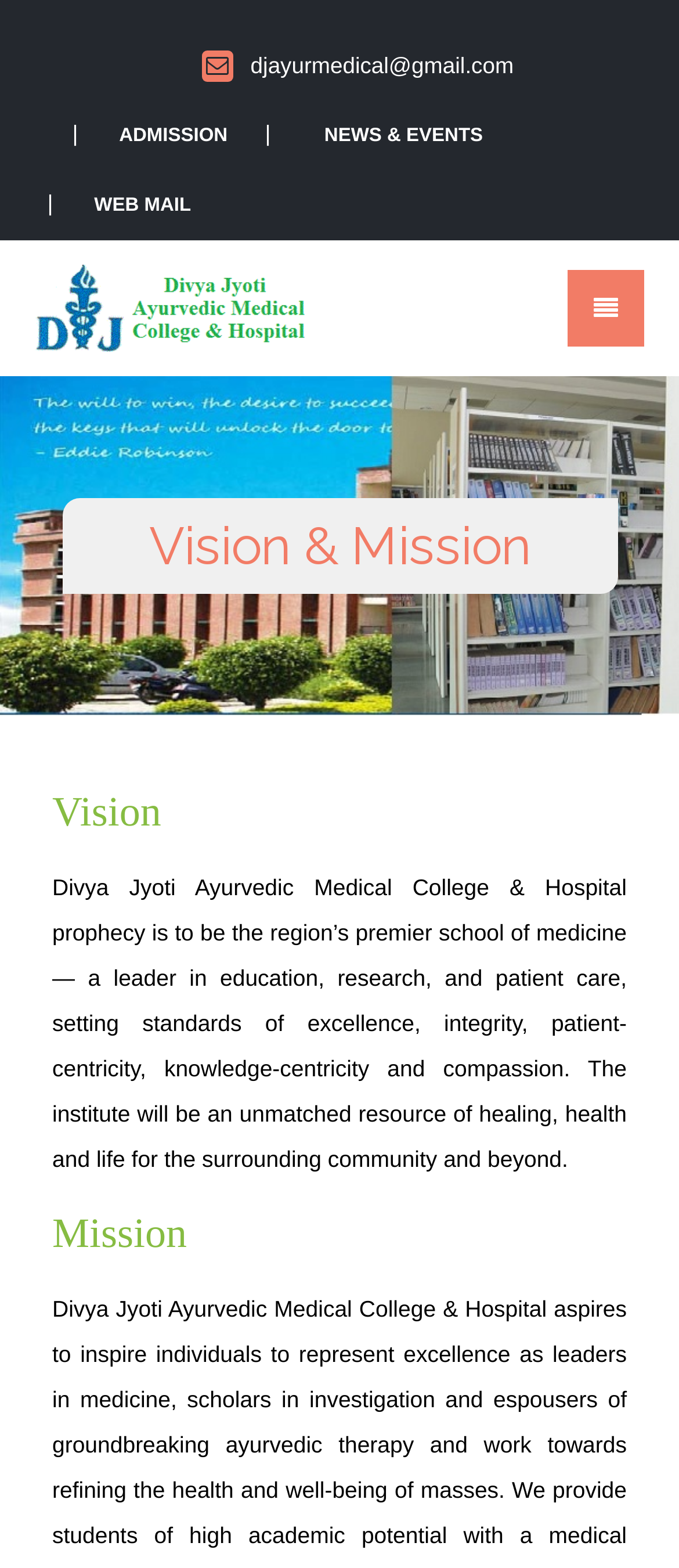Locate the bounding box of the UI element based on this description: "Web mail". Provide four float numbers between 0 and 1 as [left, top, right, bottom].

[0.139, 0.125, 0.281, 0.138]